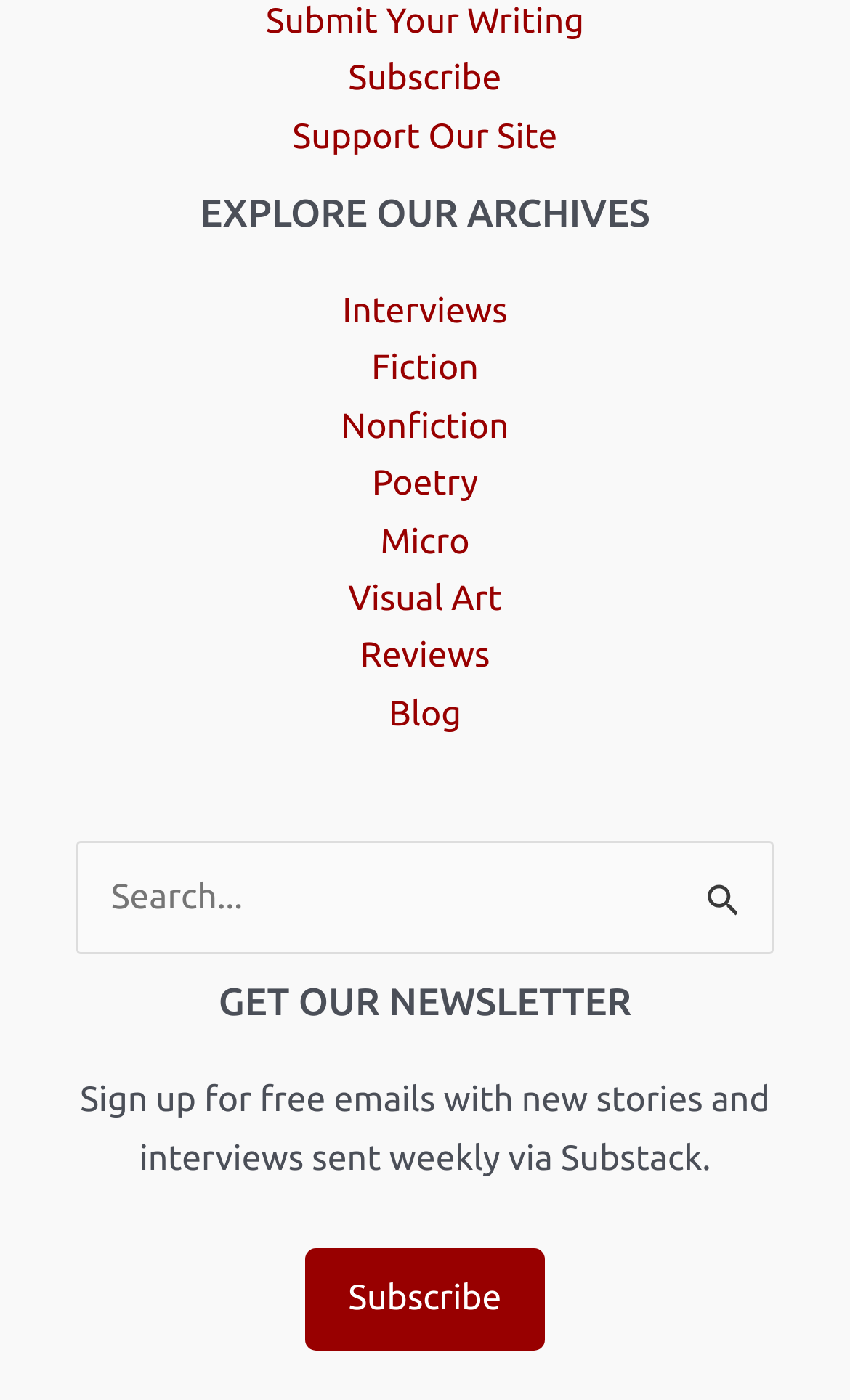Find the bounding box coordinates of the clickable region needed to perform the following instruction: "Check the Pricing". The coordinates should be provided as four float numbers between 0 and 1, i.e., [left, top, right, bottom].

None